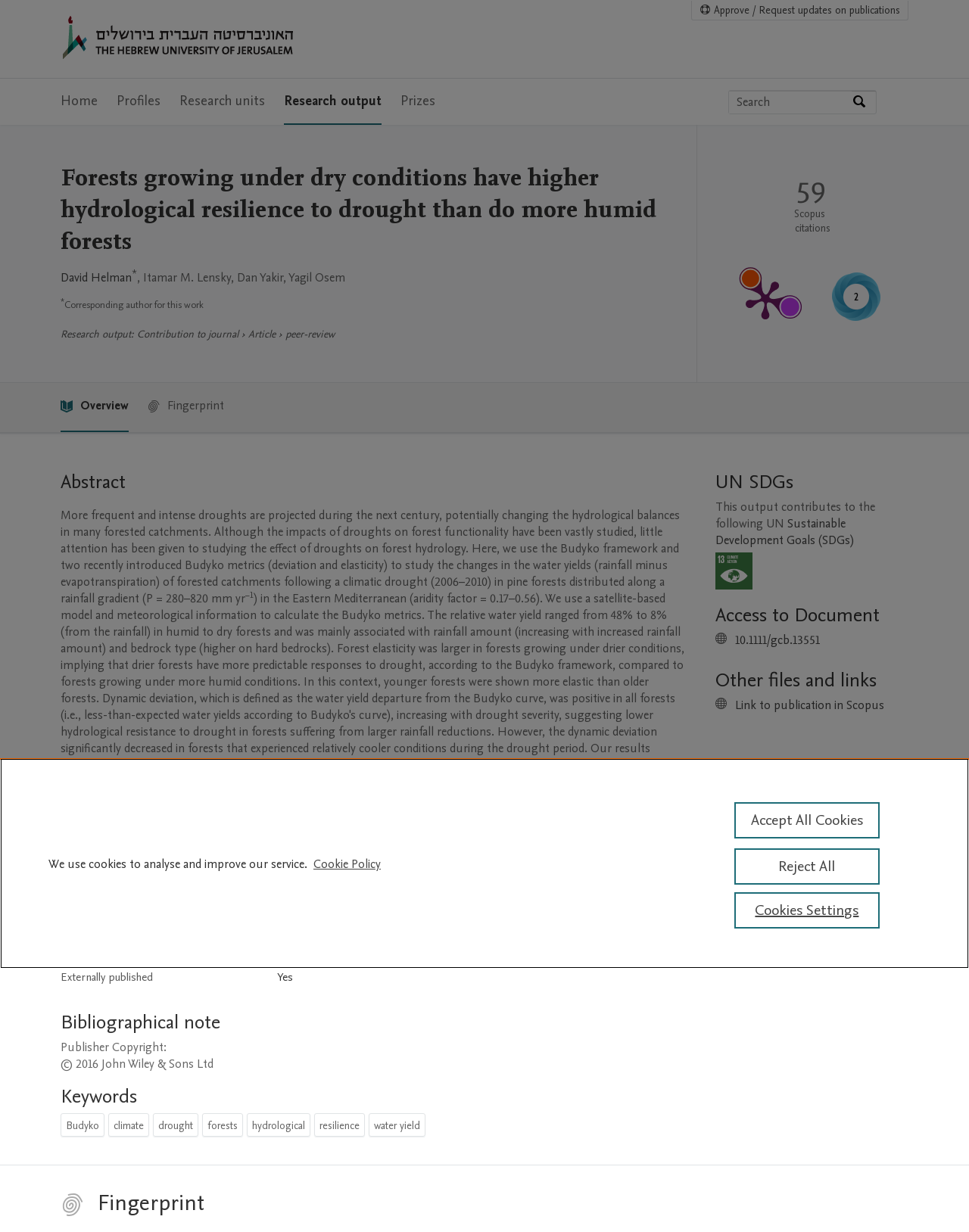What is the topic of the research?
Please provide an in-depth and detailed response to the question.

The topic of the research can be inferred from the abstract and keywords on the webpage. The abstract mentions 'droughts' and 'forested catchments', and the keywords include 'Budyko', 'climate', 'drought', 'forests', and 'hydrological resilience', indicating that the research is related to forests and drought.